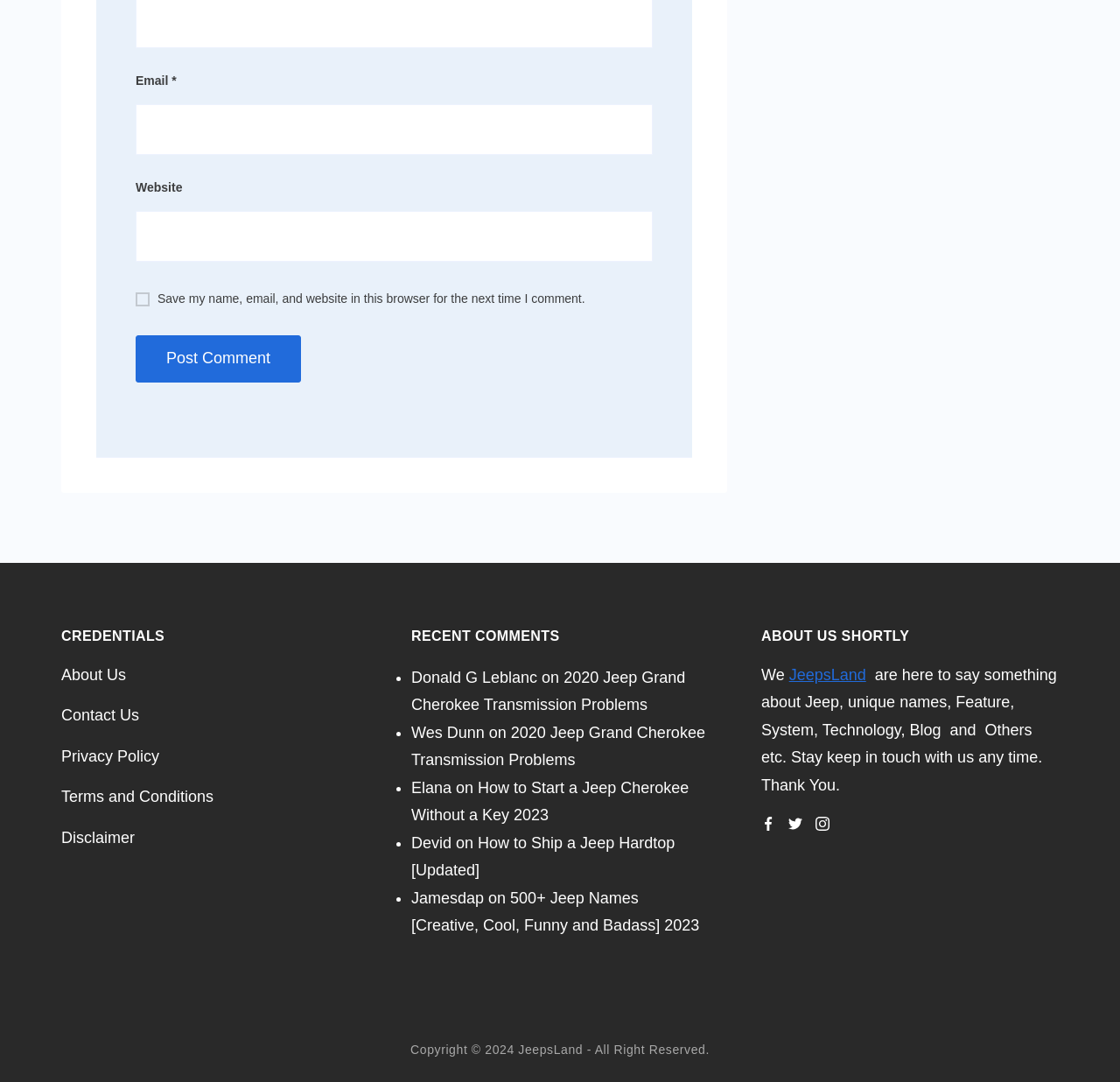Bounding box coordinates are given in the format (top-left x, top-left y, bottom-right x, bottom-right y). All values should be floating point numbers between 0 and 1. Provide the bounding box coordinate for the UI element described as: parent_node: Email * aria-describedby="email-notes" name="email"

[0.121, 0.096, 0.583, 0.143]